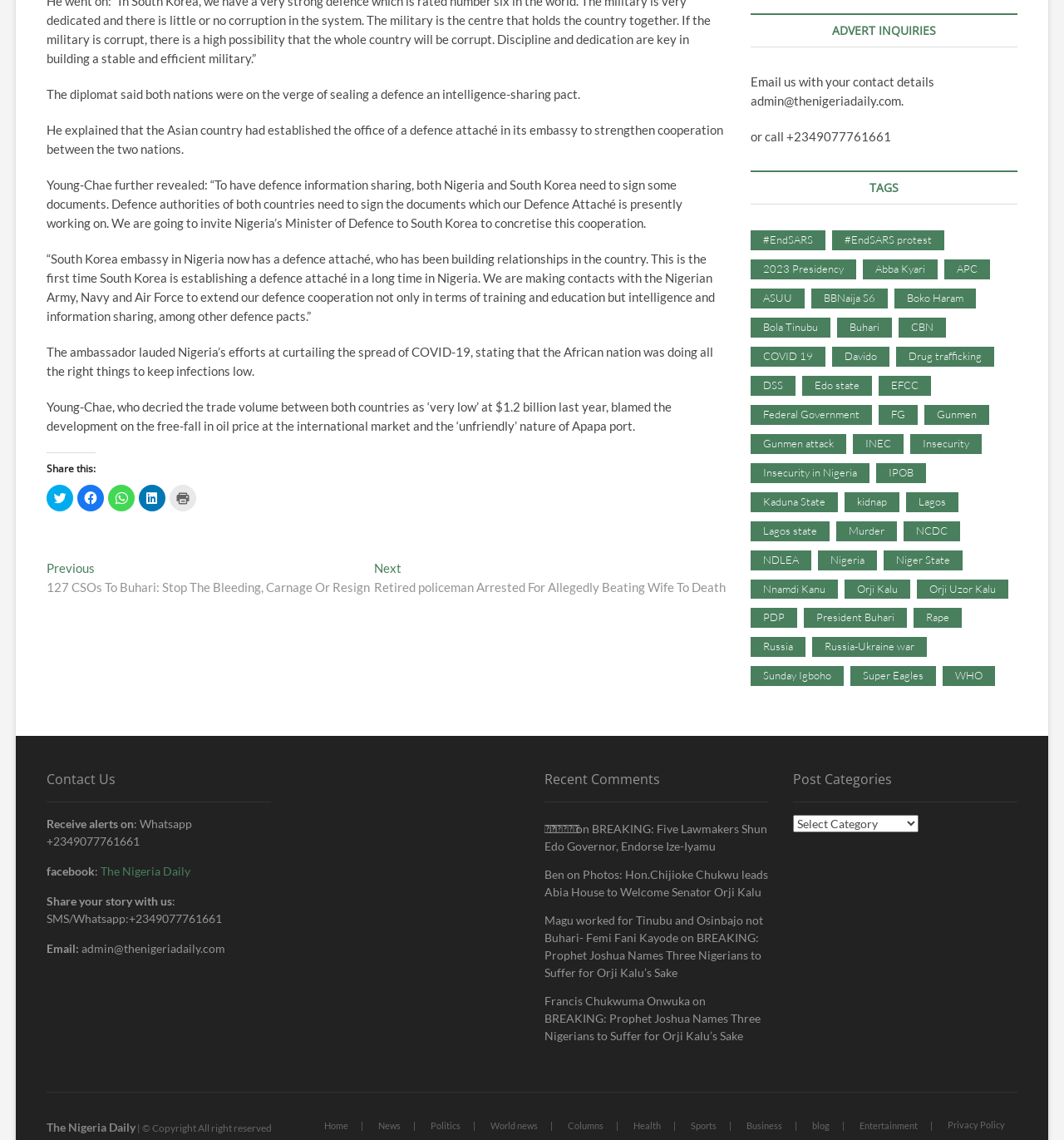Locate the bounding box coordinates of the area that needs to be clicked to fulfill the following instruction: "Check recent comments". The coordinates should be in the format of four float numbers between 0 and 1, namely [left, top, right, bottom].

[0.512, 0.676, 0.722, 0.704]